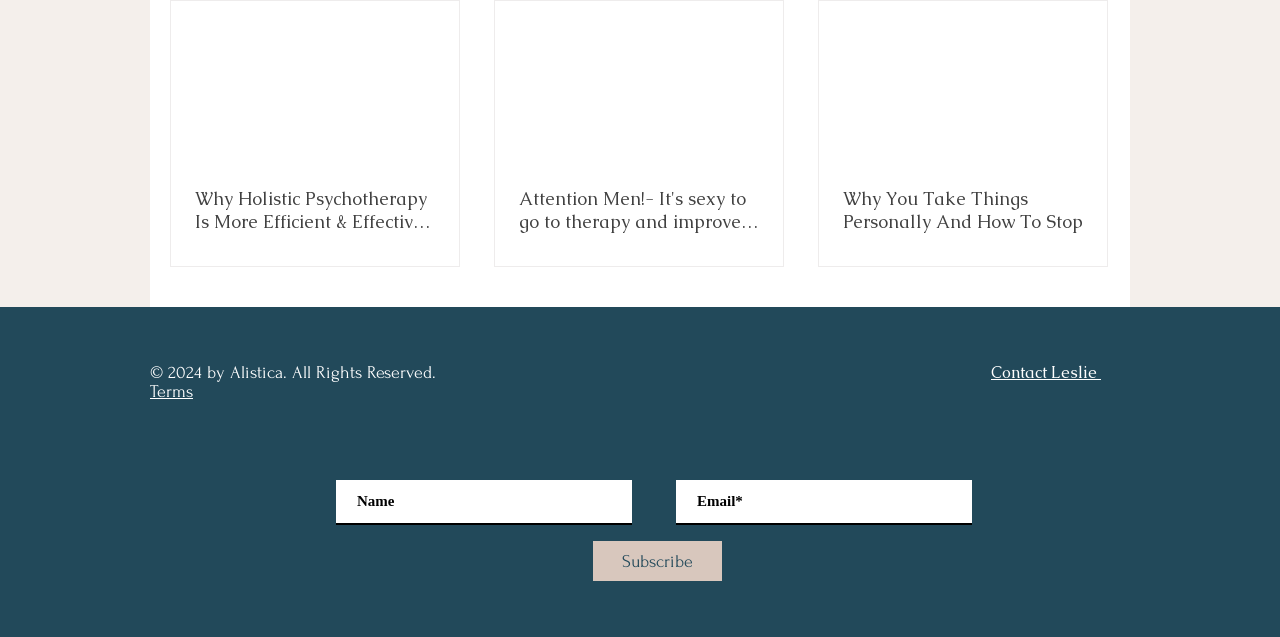Identify the coordinates of the bounding box for the element that must be clicked to accomplish the instruction: "Click on the 'Terms' link".

[0.117, 0.6, 0.151, 0.63]